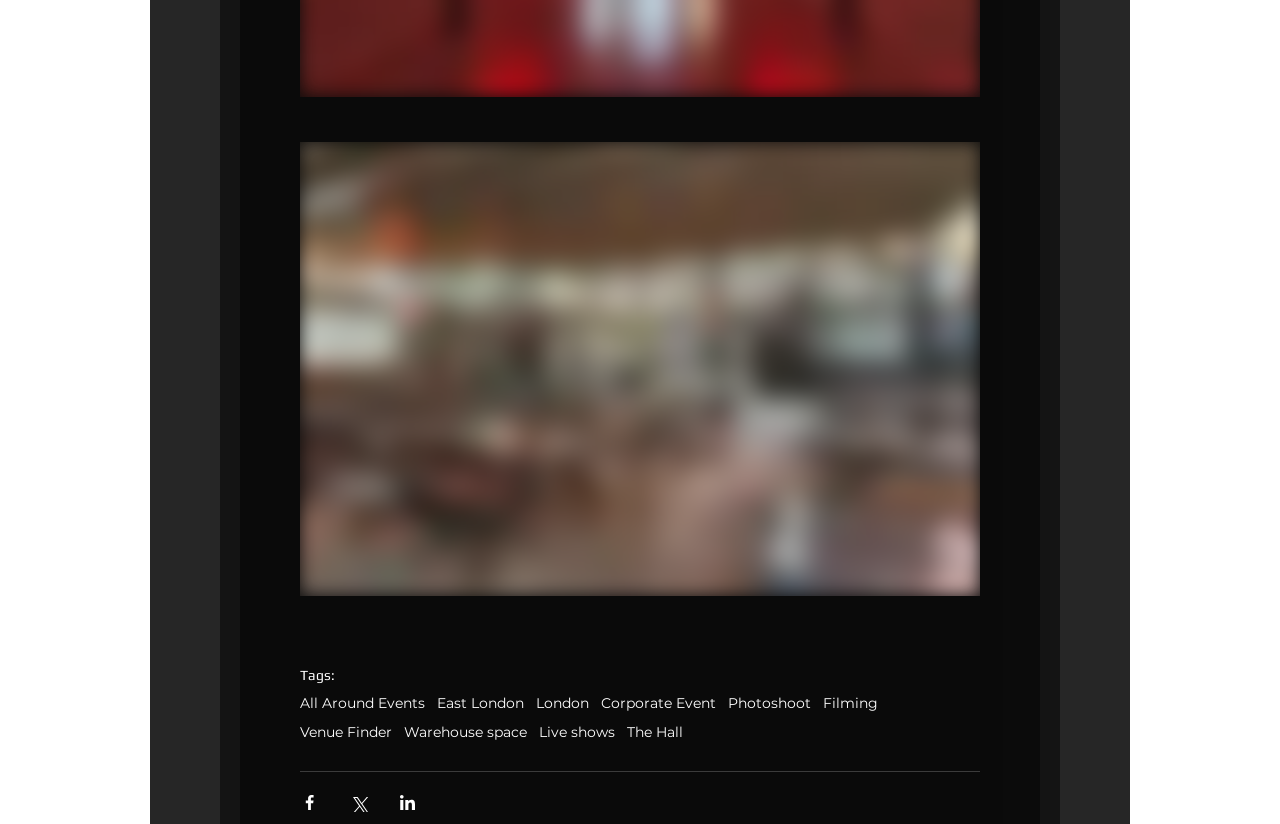What is the function of the button at the top of the page?
Look at the image and respond to the question as thoroughly as possible.

The button at the top of the page has no accompanying text or description, making it unclear what its function is. It may be a navigation button or a call-to-action, but its purpose is not explicitly stated.